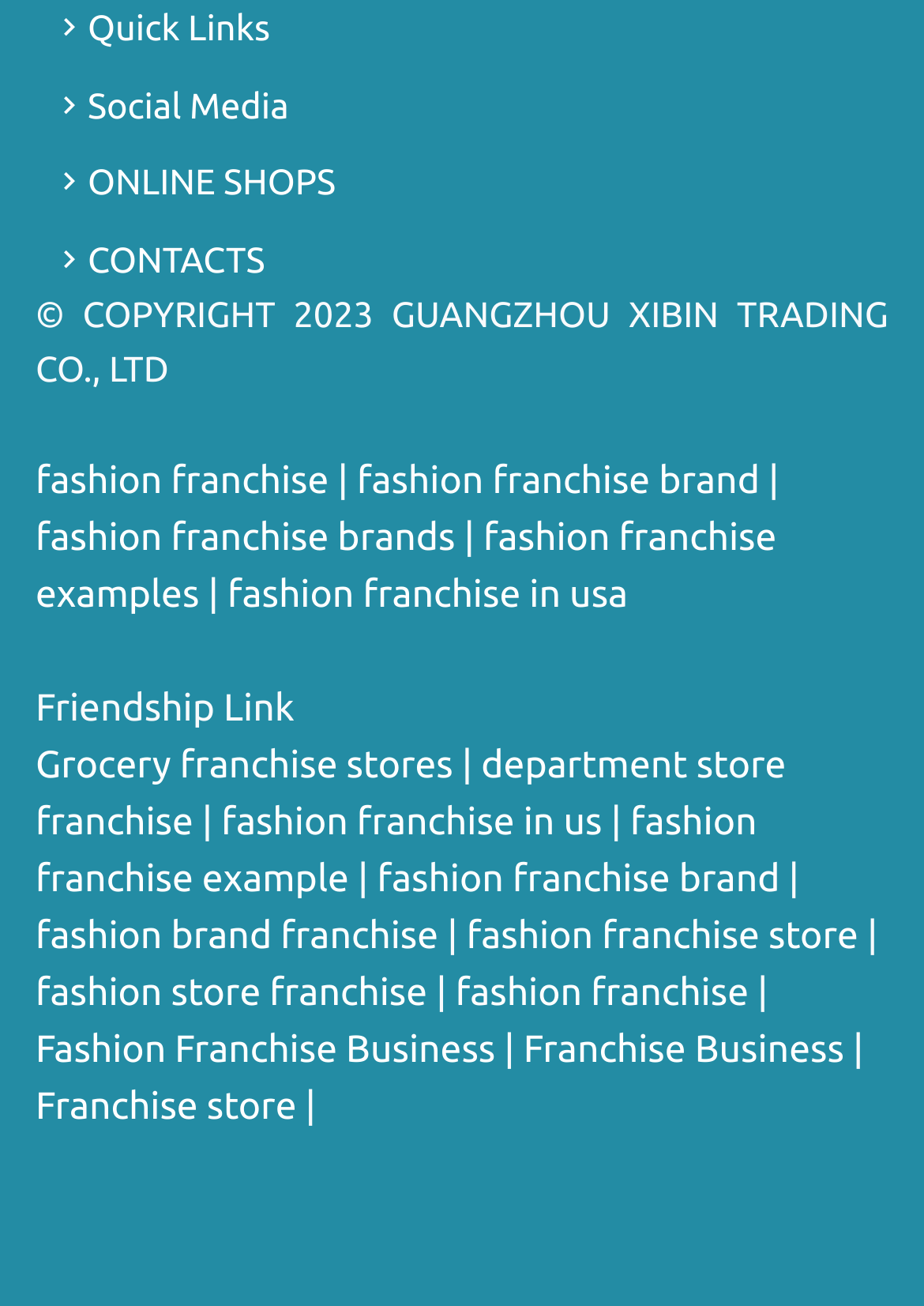How many links are related to fashion franchise?
Please provide a comprehensive answer based on the contents of the image.

I searched for links related to fashion franchise on the webpage and found 9 links: 'fashion franchise', 'fashion franchise brand', 'fashion franchise brands', 'fashion franchise examples', 'fashion franchise in usa', 'fashion franchise in us', 'fashion franchise example', 'fashion franchise brand', and 'fashion franchise store'.